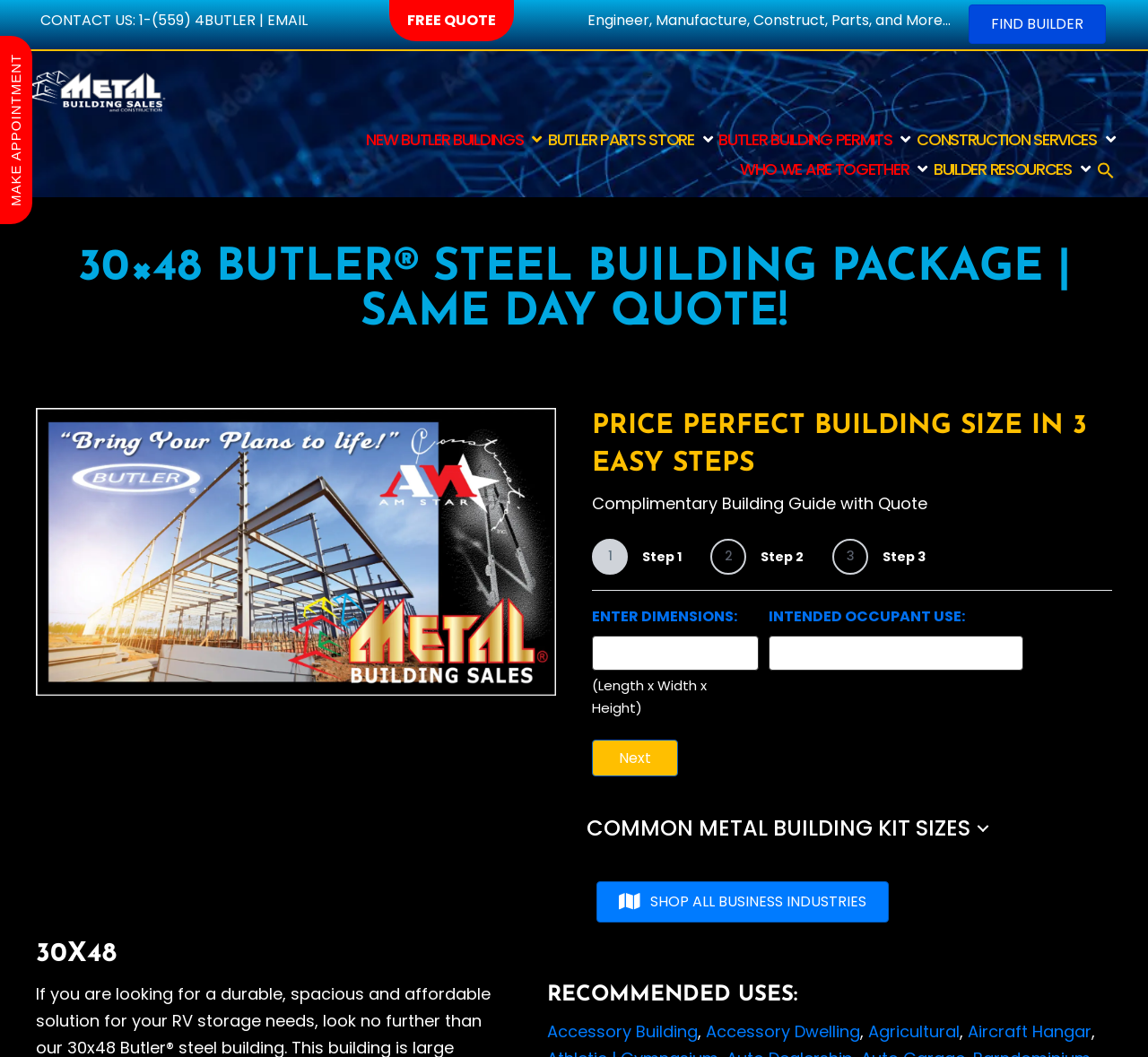Look at the image and write a detailed answer to the question: 
What is the purpose of the 'FREE QUOTE' button?

The 'FREE QUOTE' button is a call-to-action element that allows users to request a free quote for their building project. It is prominently displayed on the webpage, indicating its importance.